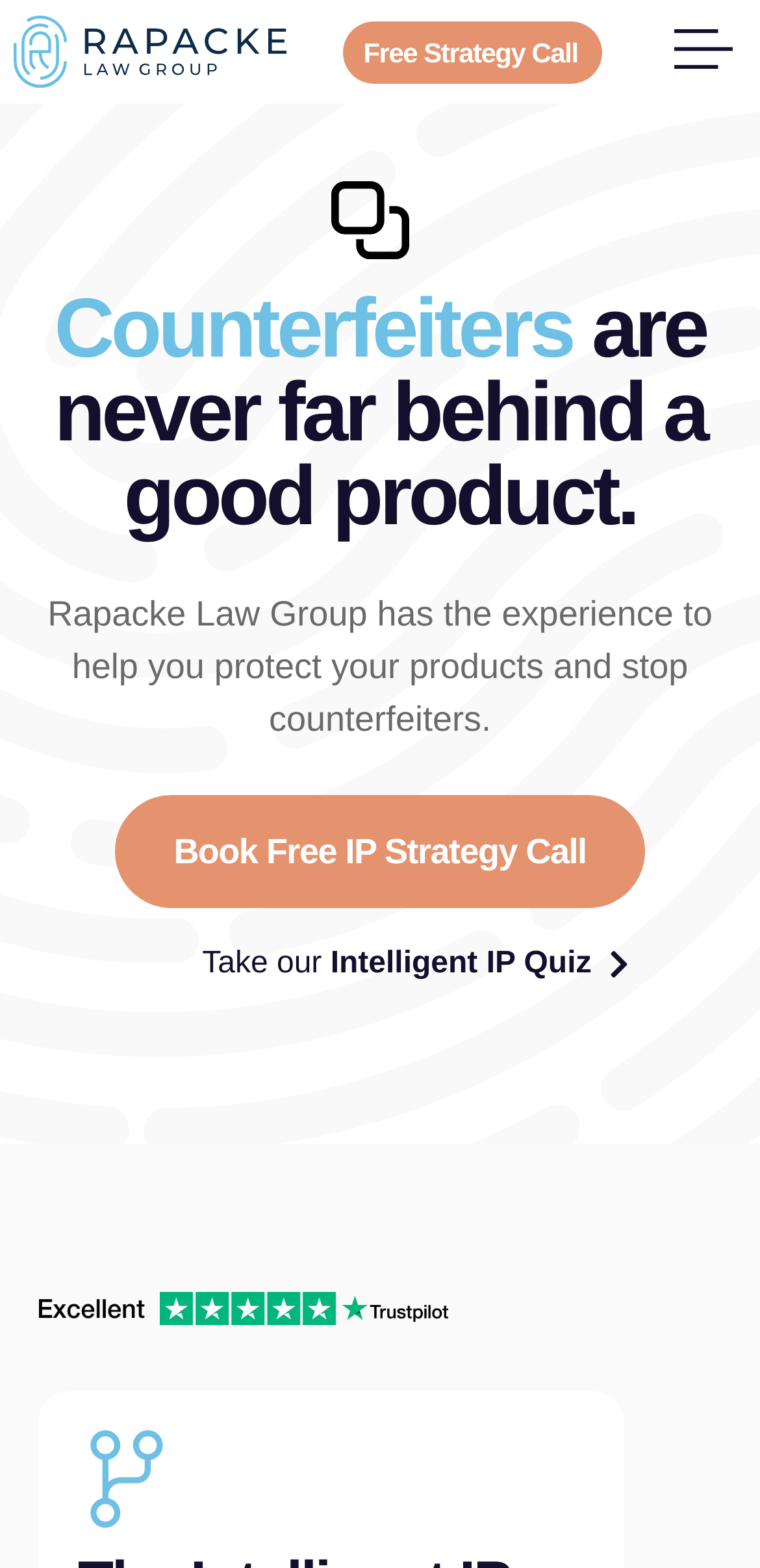What is the logo of the law group?
Based on the image, respond with a single word or phrase.

Rapacke Law Group Logo